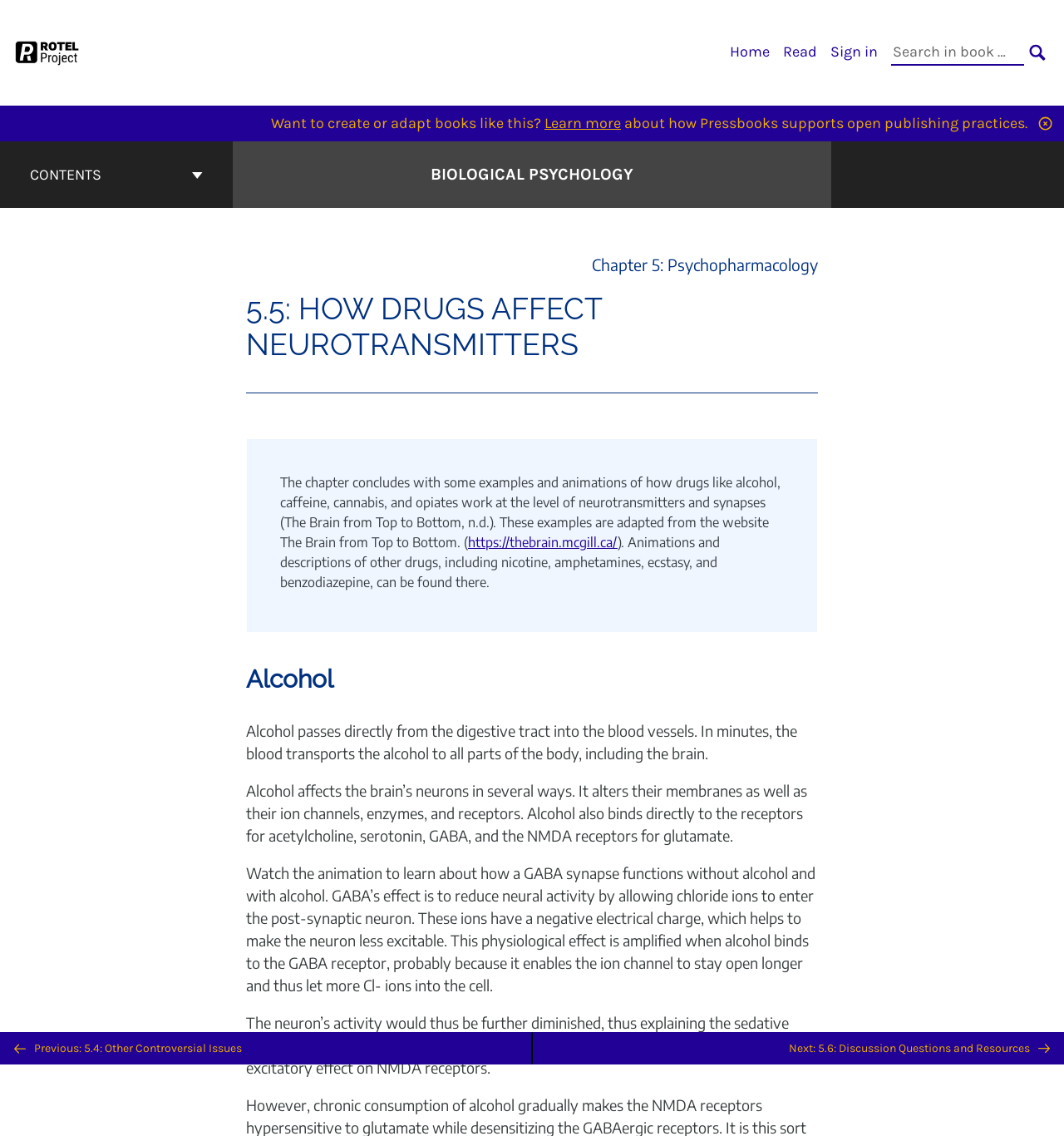Extract the bounding box coordinates for the UI element described by the text: "Previous: 5.4: Other Controversial Issues". The coordinates should be in the form of [left, top, right, bottom] with values between 0 and 1.

[0.0, 0.908, 0.5, 0.937]